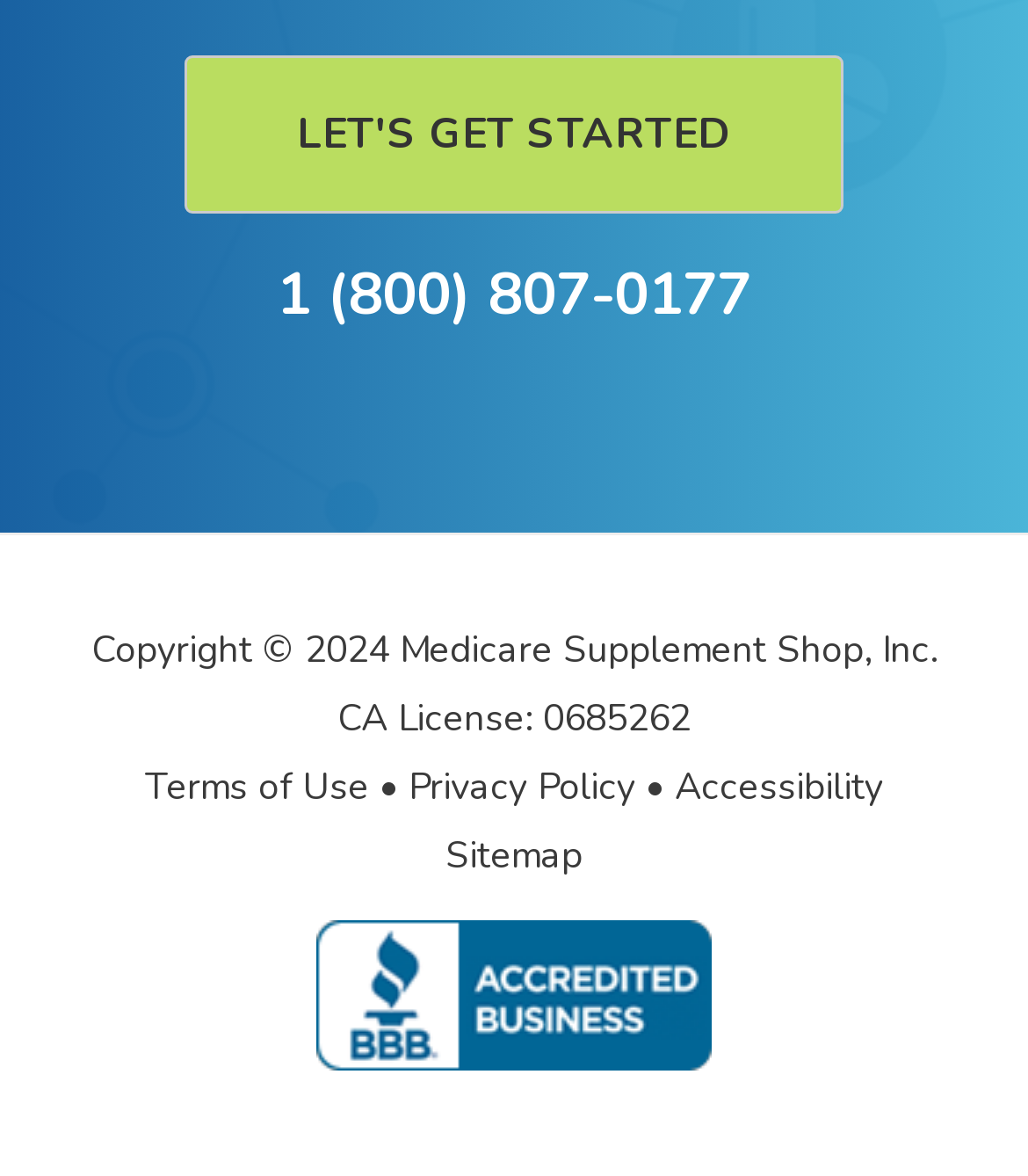What is the license number for CA?
Analyze the image and provide a thorough answer to the question.

The CA license number can be found at the bottom of the webpage, which is 0685262. This is likely a license number for the Medicare Supplement Shop, Inc. in California.